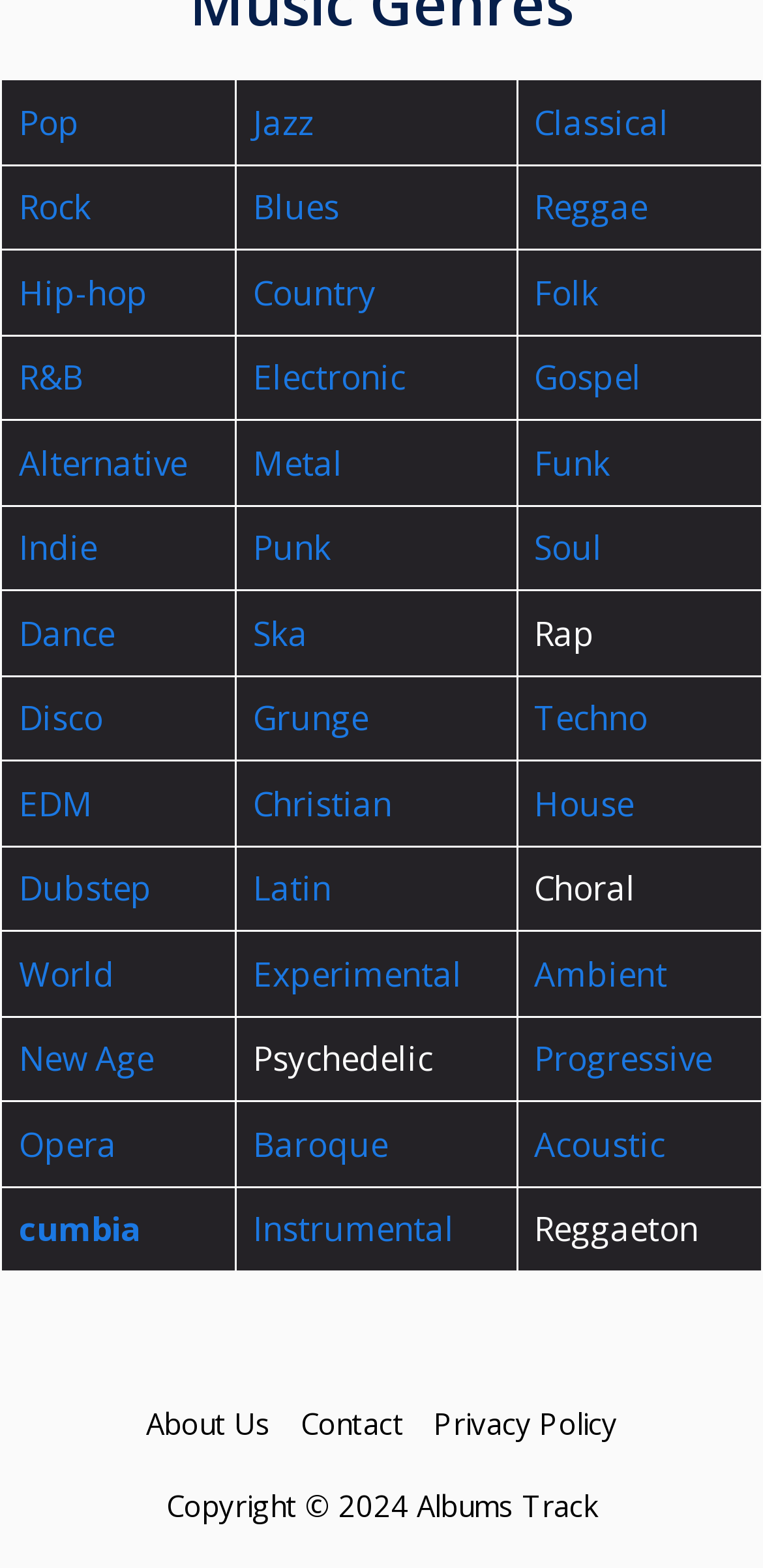Are the music genres listed in alphabetical order?
Could you give a comprehensive explanation in response to this question?

I checked the list of music genres and found that they are listed in alphabetical order, from 'Alternative' to 'World'.